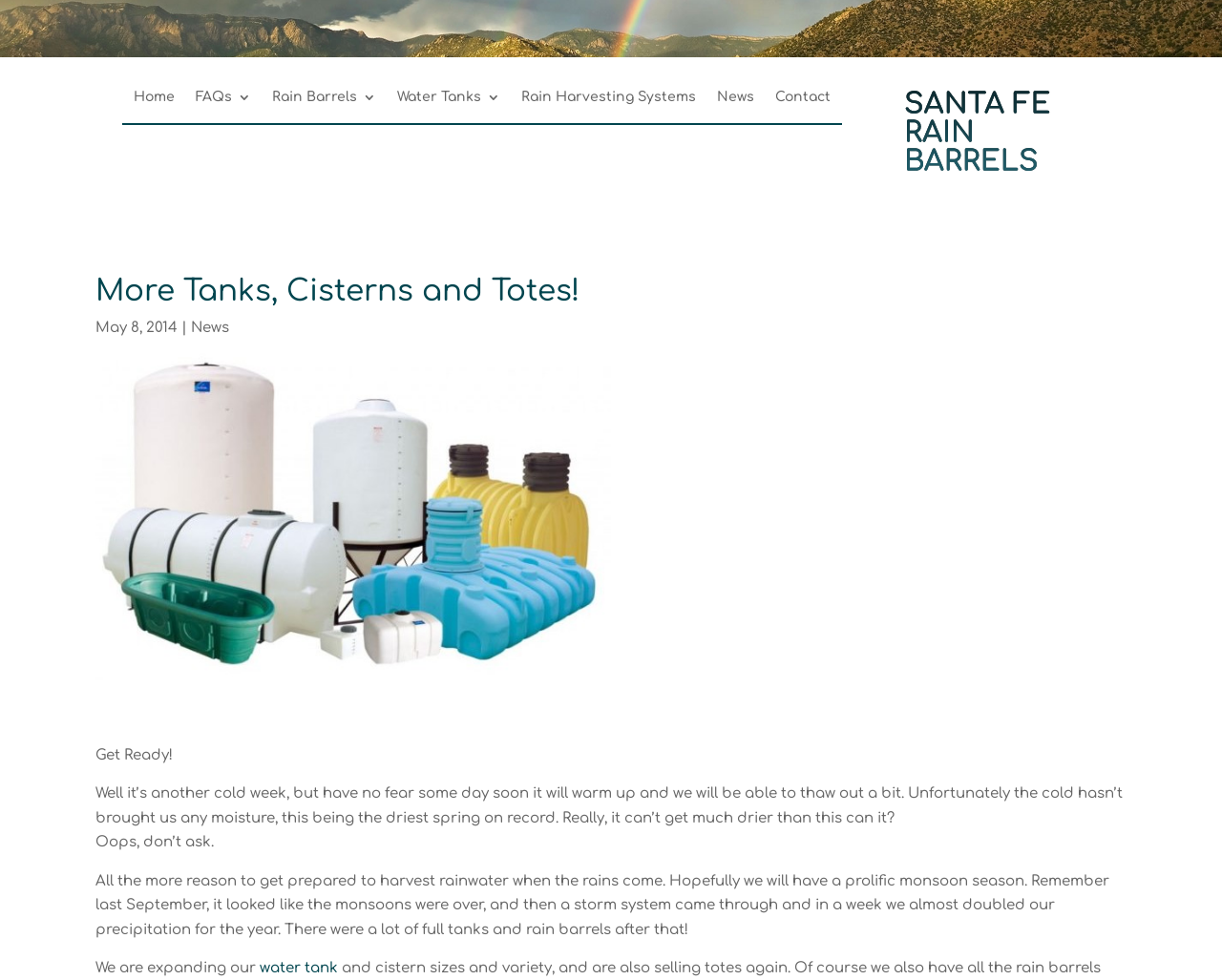Please locate the bounding box coordinates of the region I need to click to follow this instruction: "view rain barrels".

[0.223, 0.092, 0.308, 0.114]